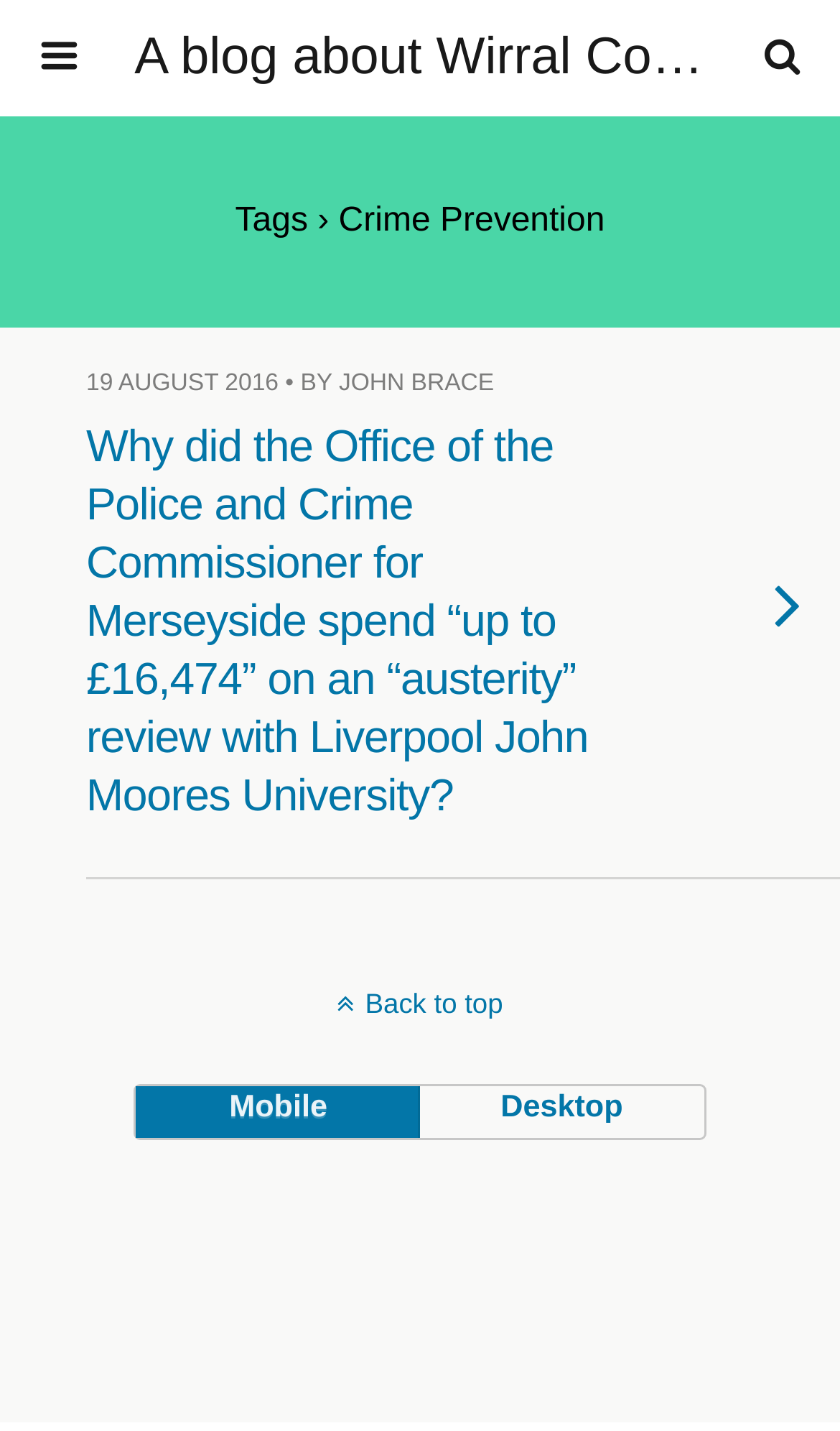Use one word or a short phrase to answer the question provided: 
What is the purpose of the search box?

To search the website